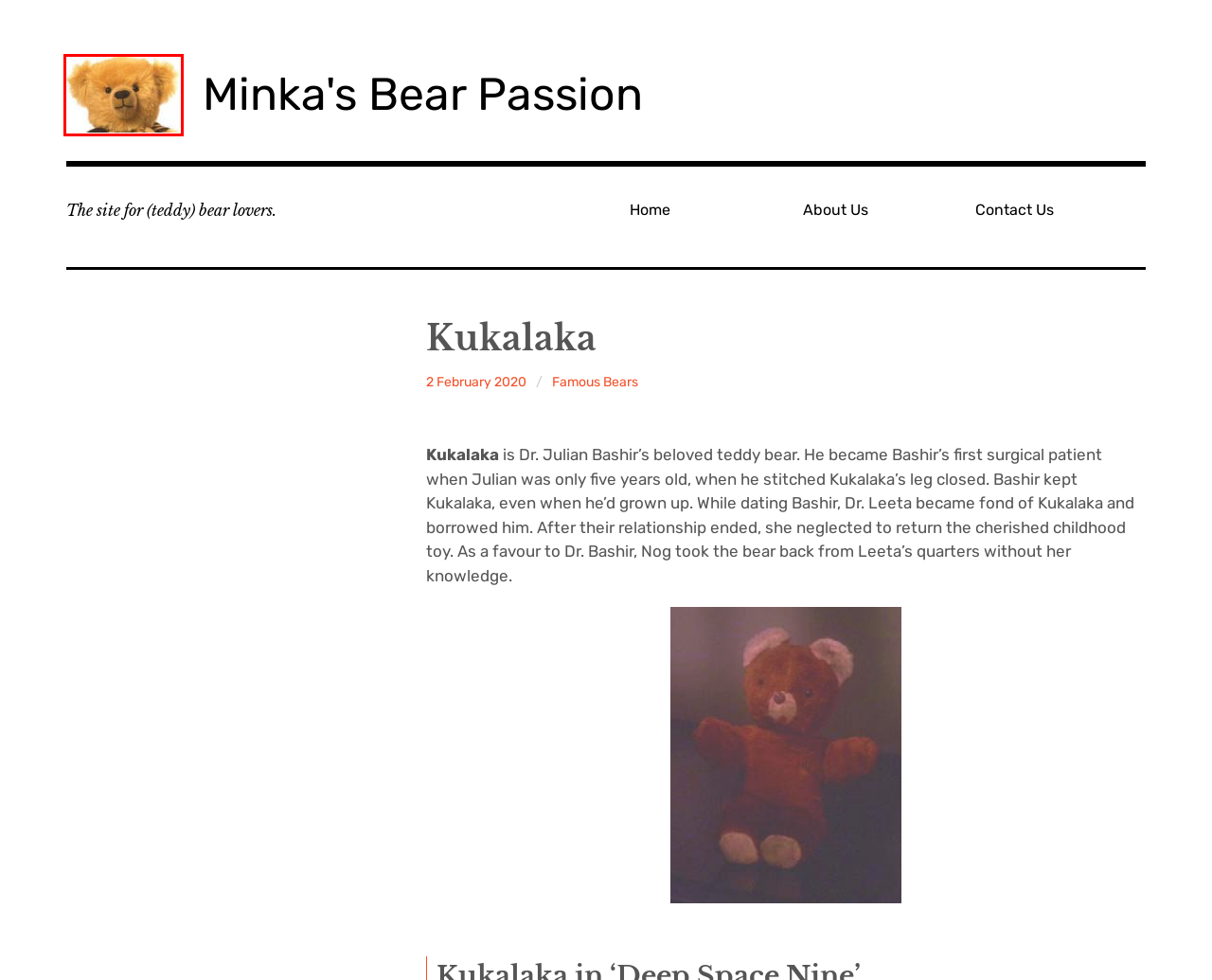You are presented with a screenshot of a webpage containing a red bounding box around a particular UI element. Select the best webpage description that matches the new webpage after clicking the element within the bounding box. Here are the candidates:
A. Beer Varia Archives - Minka's Bear Passion
B. Contact Us - Minka's Bear Passion
C. Arctophile - Minka's Bear Passion
D. Kukalaka Archives - Minka's Bear Passion
E. Teddy Bears Archives - Minka's Bear Passion
F. Deep Space Nine Archives - Minka's Bear Passion
G. Famous Bears Archives - Minka's Bear Passion
H. About Us - Minka's Bear Passion

C